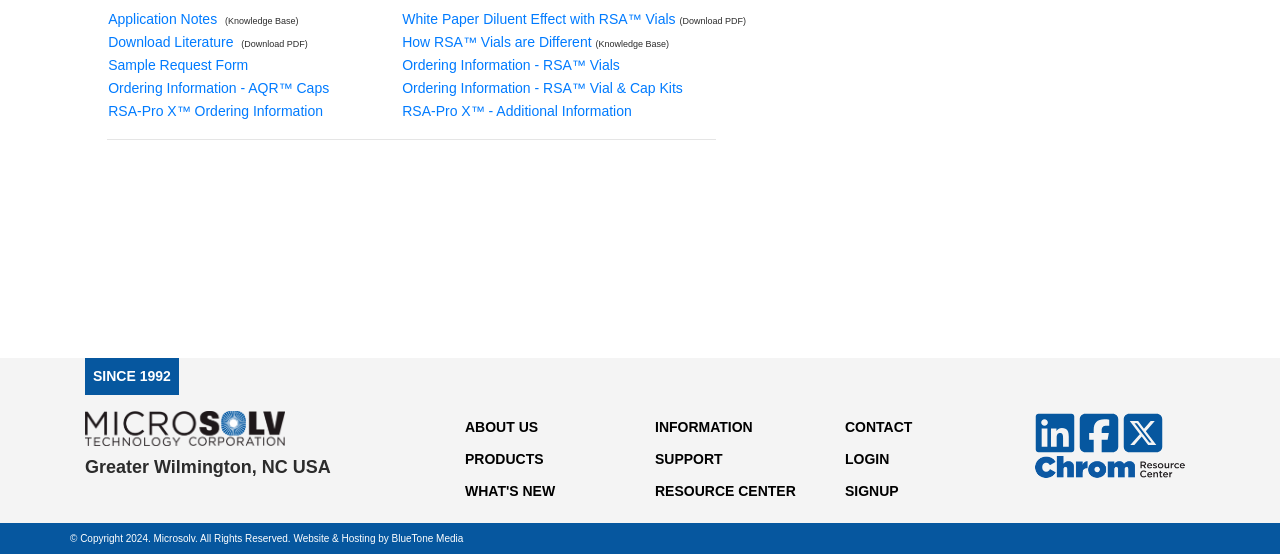What type of information can be found in the 'Resource Center'?
Offer a detailed and full explanation in response to the question.

The 'Resource Center' link is likely a section of the website that provides additional information and resources related to the company's products, such as datasheets, tutorials, and FAQs.